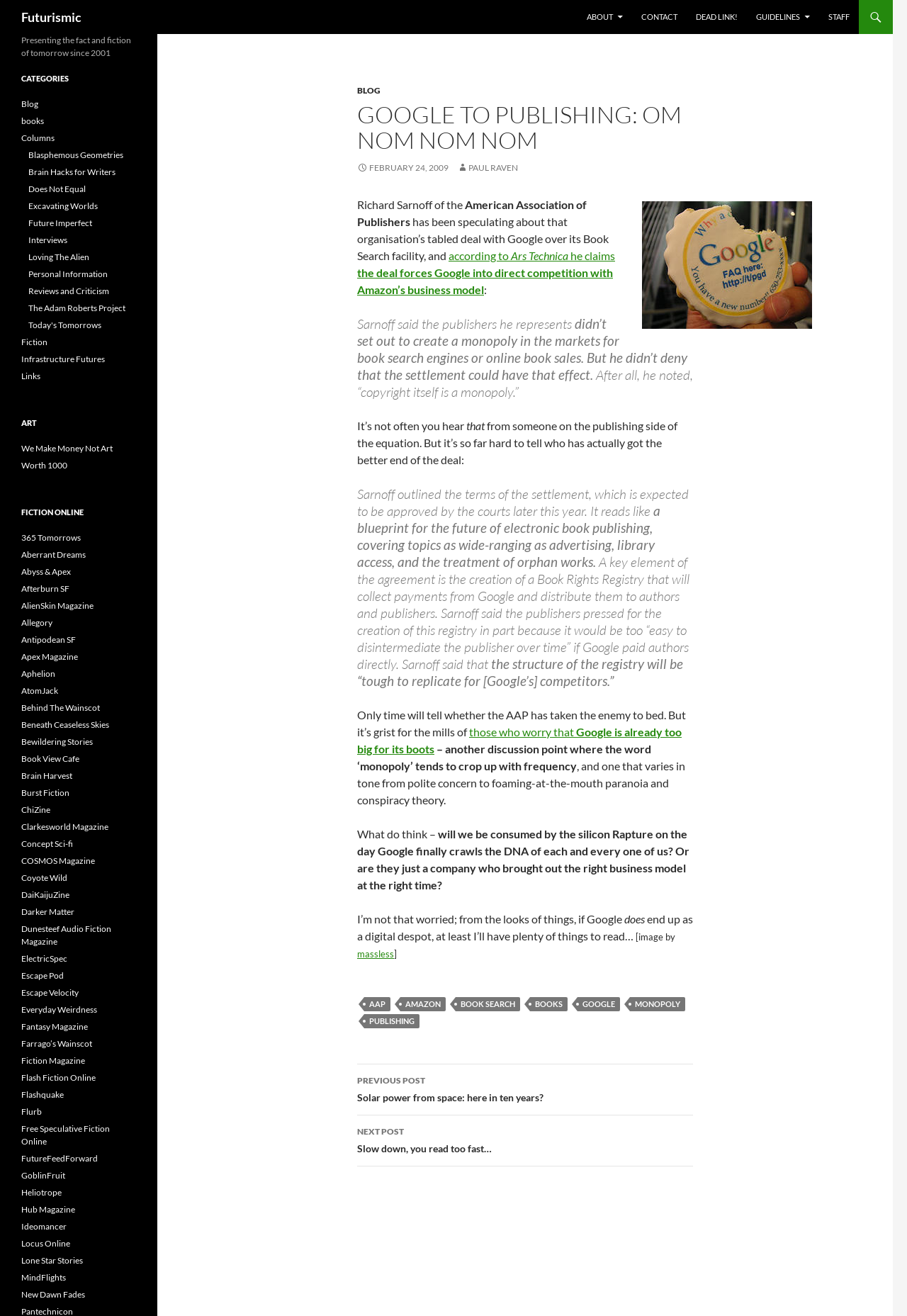Determine the bounding box coordinates of the clickable region to carry out the instruction: "Read the article 'Jabra Elite 8 Active and Elite 10 second-generation wireless earbuds'".

None